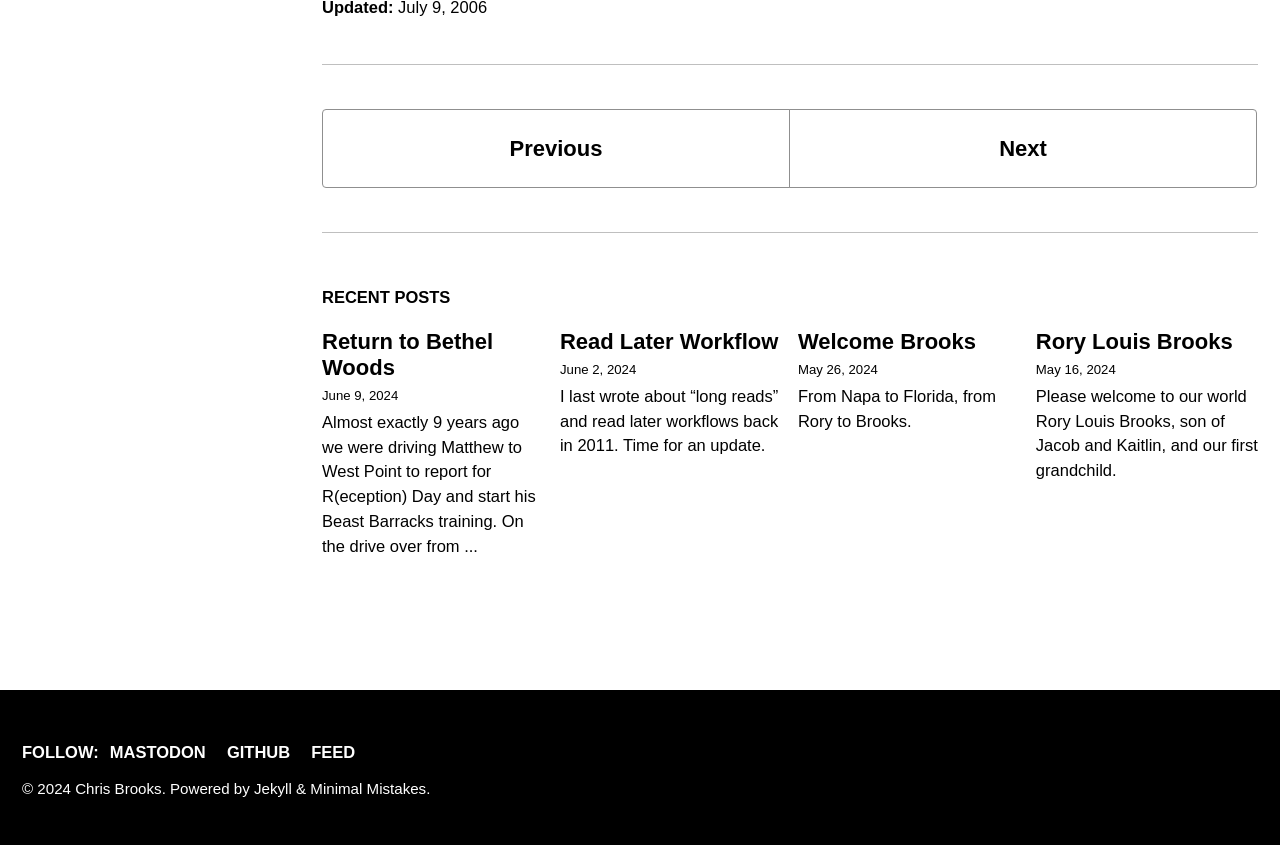Could you provide the bounding box coordinates for the portion of the screen to click to complete this instruction: "Follow on MASTODON"?

[0.086, 0.879, 0.169, 0.9]